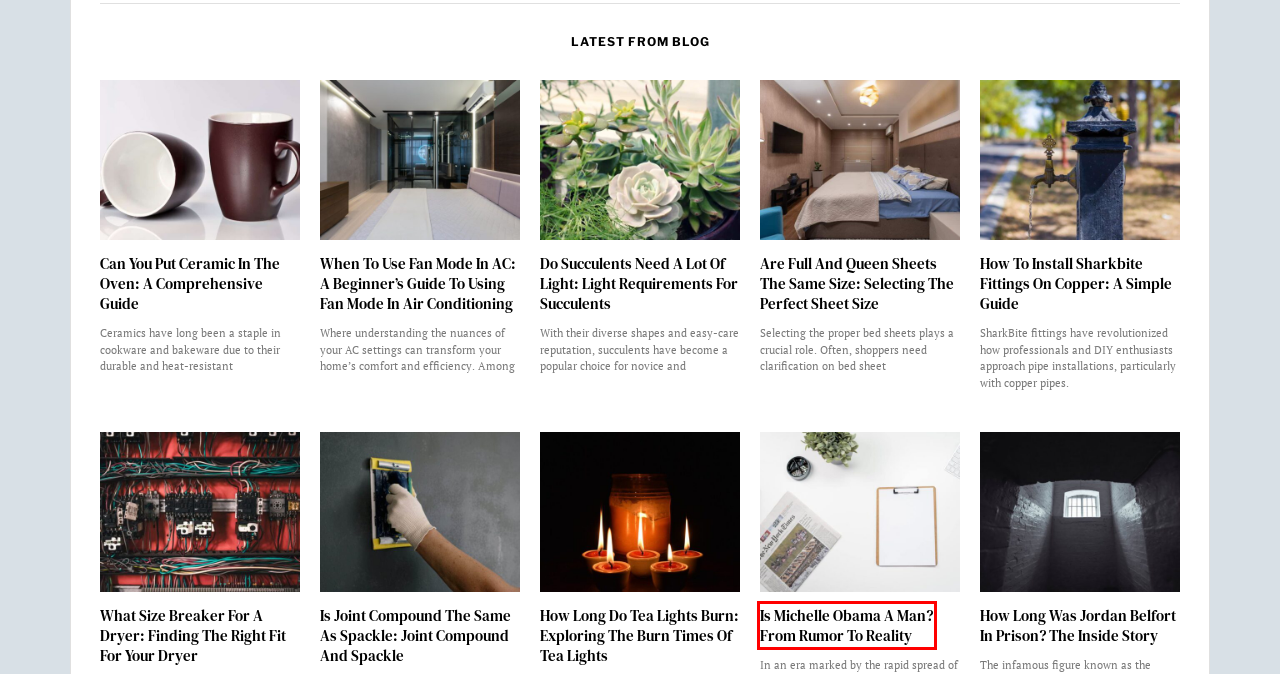A screenshot of a webpage is given, marked with a red bounding box around a UI element. Please select the most appropriate webpage description that fits the new page after clicking the highlighted element. Here are the candidates:
A. How Long Was Jordan Belfort In Prison? The Inside Story  - Americas Wire
B. Is Joint Compound The Same As Spackle: Joint Compound And Spackle
C. Do Succulents Need A Lot Of Light: Light Requirements For Succulents
D. Is Michelle Obama A Man? From Rumor To Reality  - Americas Wire
E. How To Install Sharkbite Fittings On Copper: A Simple Guide - Americas Wire
F. Are Full And Queen Sheets The Same Size: Selecting The Perfect Sheet Size
G. Can You Put Ceramic In The Oven: A Comprehensive Guide - Americas Wire
H. When To Use Fan Mode In AC: A Beginner’s Guide To Using Fan Mode In Air Conditioning

D